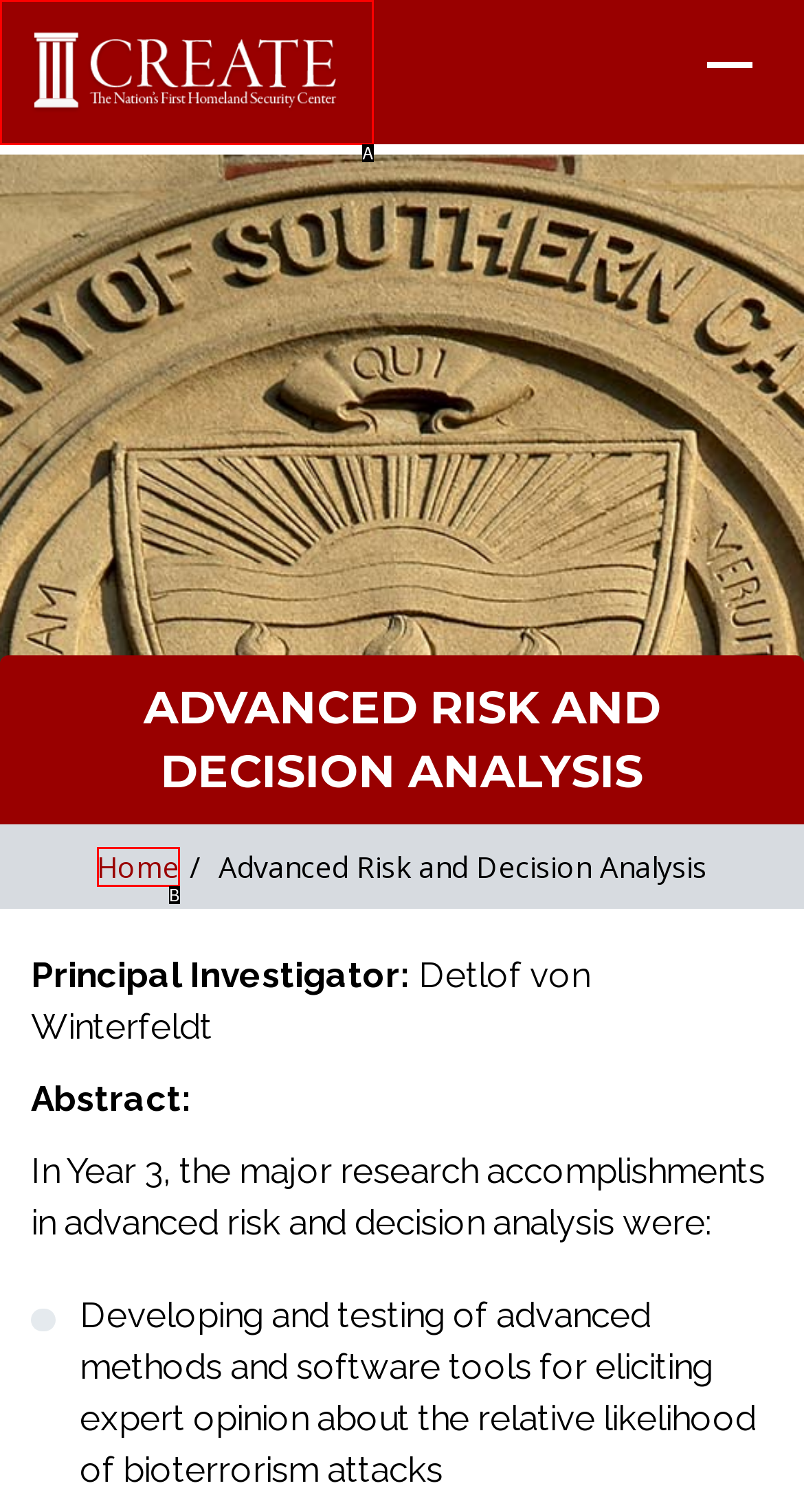Determine the HTML element that best matches this description: title="CREATE" from the given choices. Respond with the corresponding letter.

A